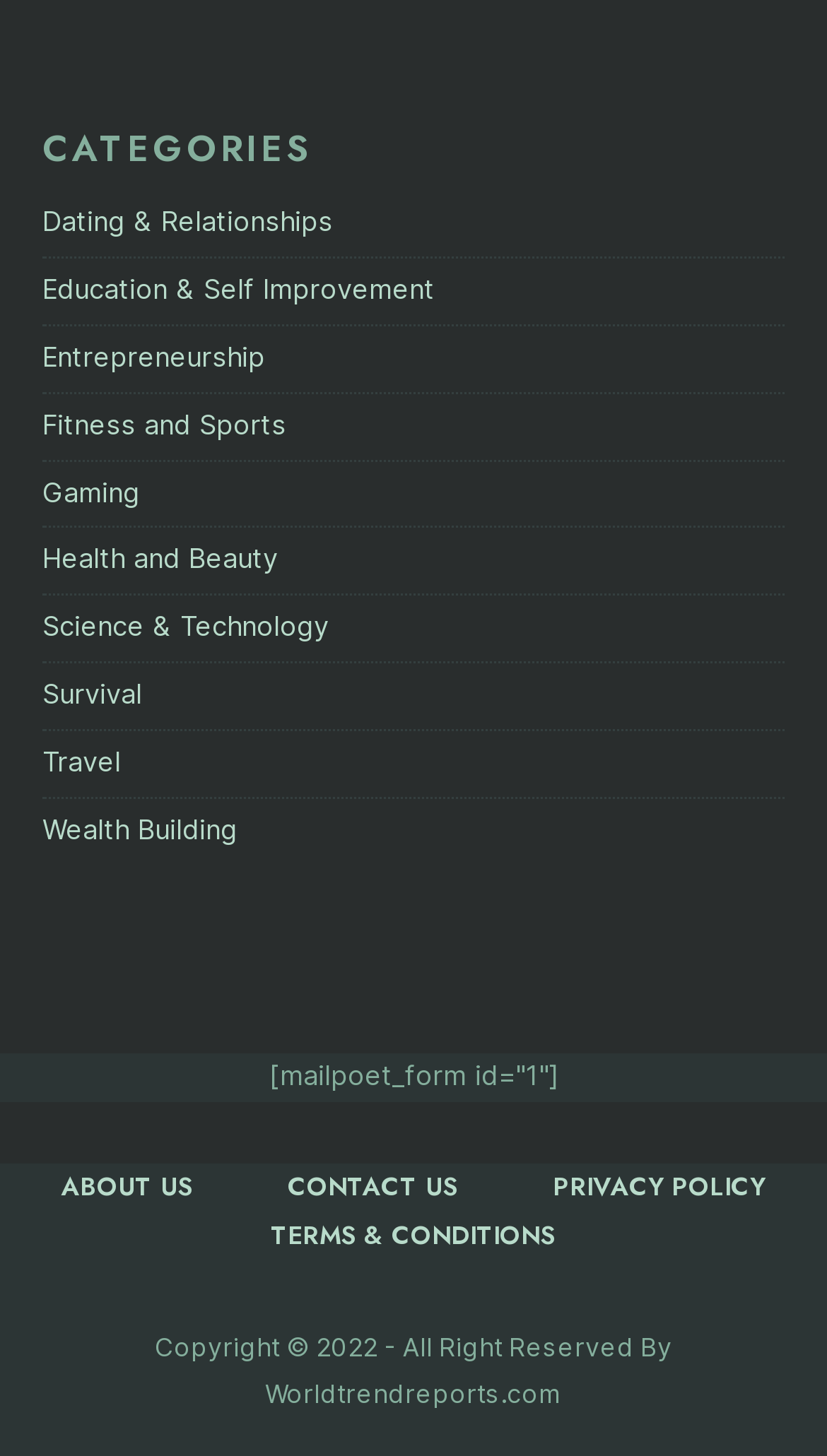Use the details in the image to answer the question thoroughly: 
How many links are in the footer section?

I counted the number of links in the footer section, which are 'ABOUT US', 'CONTACT US', 'PRIVACY POLICY', and 'TERMS & CONDITIONS'. There are 4 links in total.